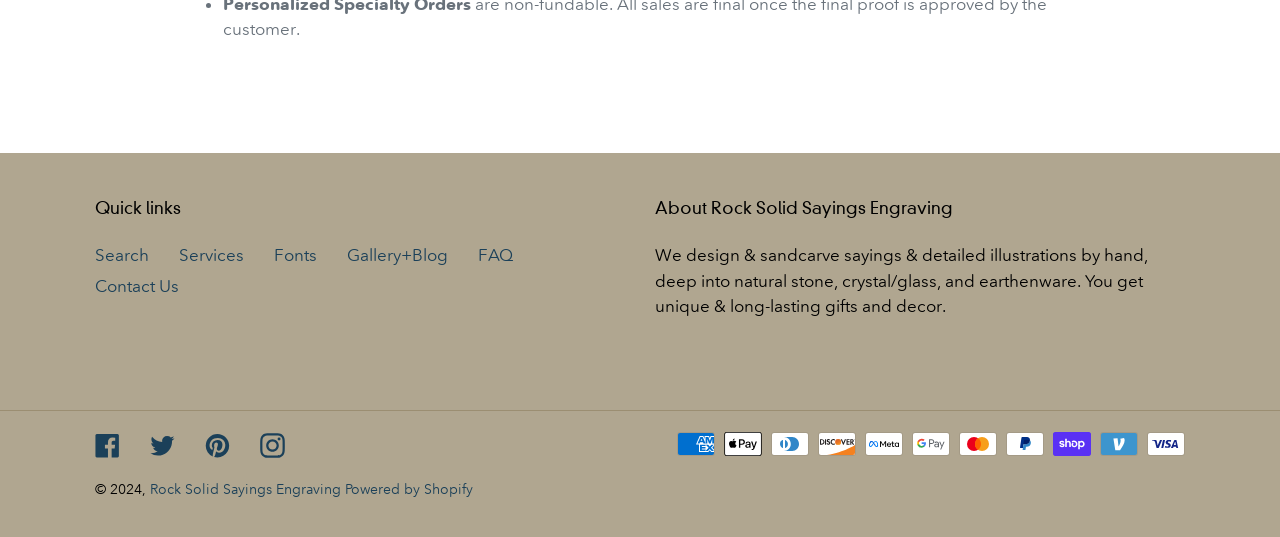Please pinpoint the bounding box coordinates for the region I should click to adhere to this instruction: "View payment methods".

[0.925, 0.804, 0.979, 0.889]